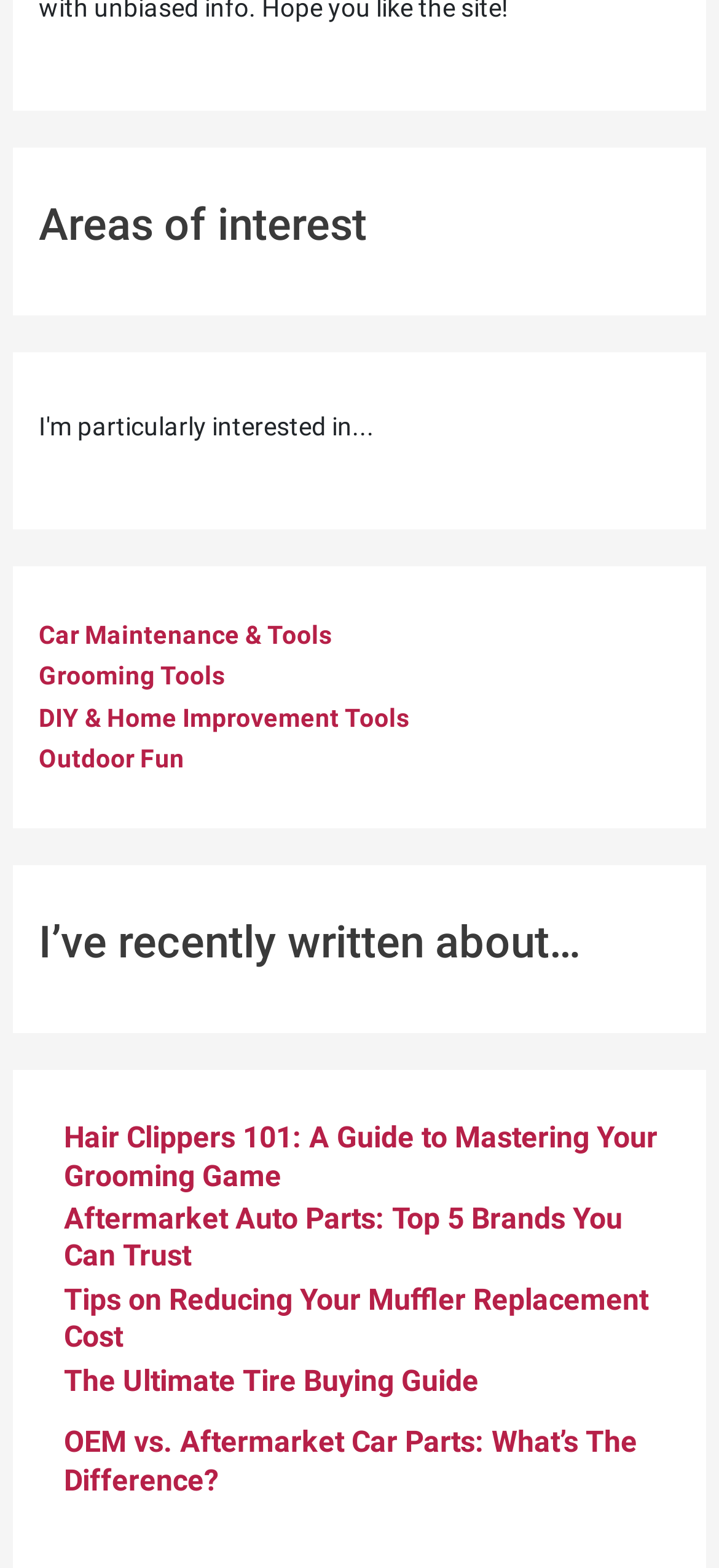How many areas of interest are listed?
Please look at the screenshot and answer using one word or phrase.

4